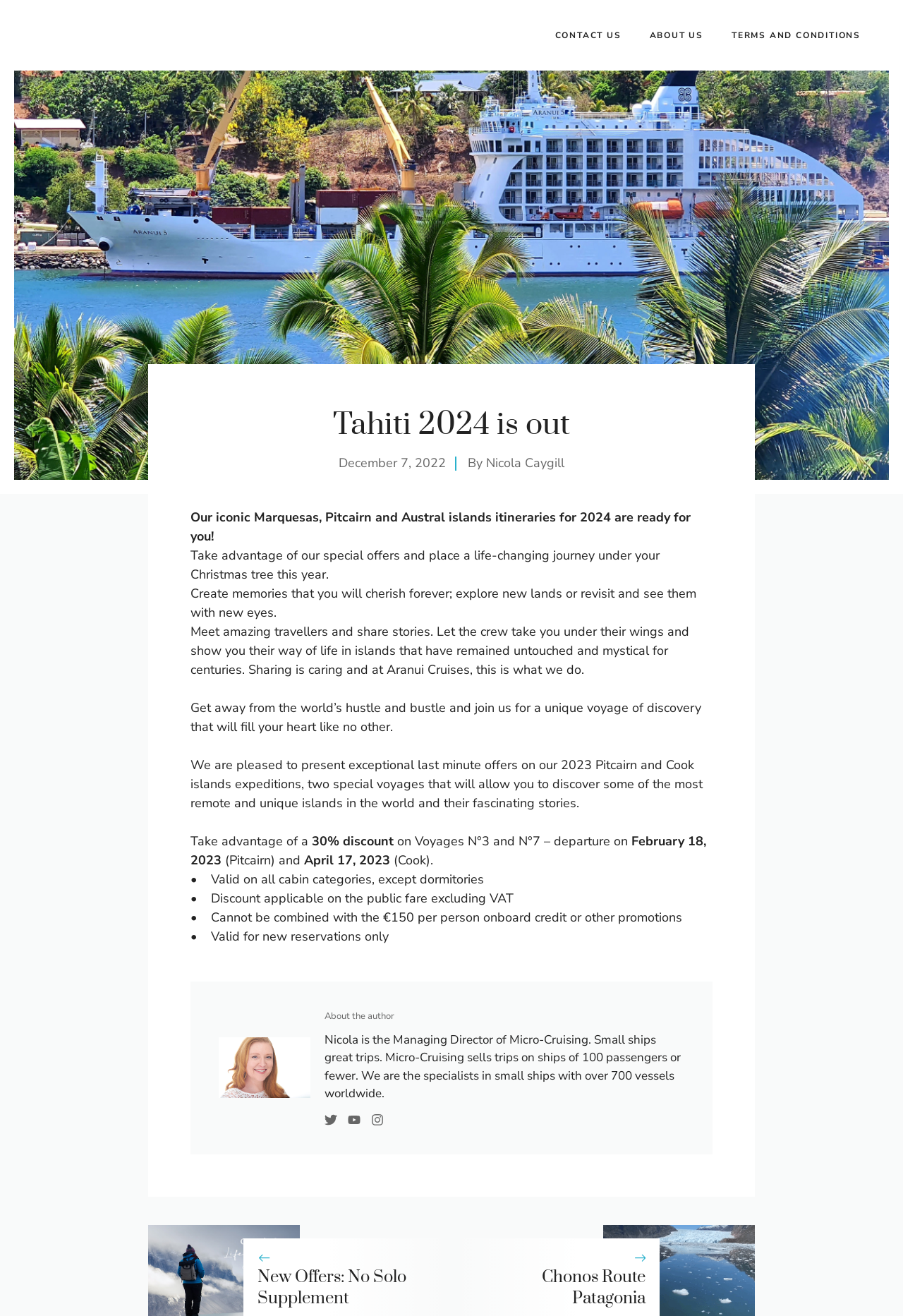Based on the image, provide a detailed response to the question:
Who is the author of the article?

The author of the article is Nicola Caygill, which is mentioned in the link 'Nicola Caygill' and also in the 'About the author' section at the bottom of the article.